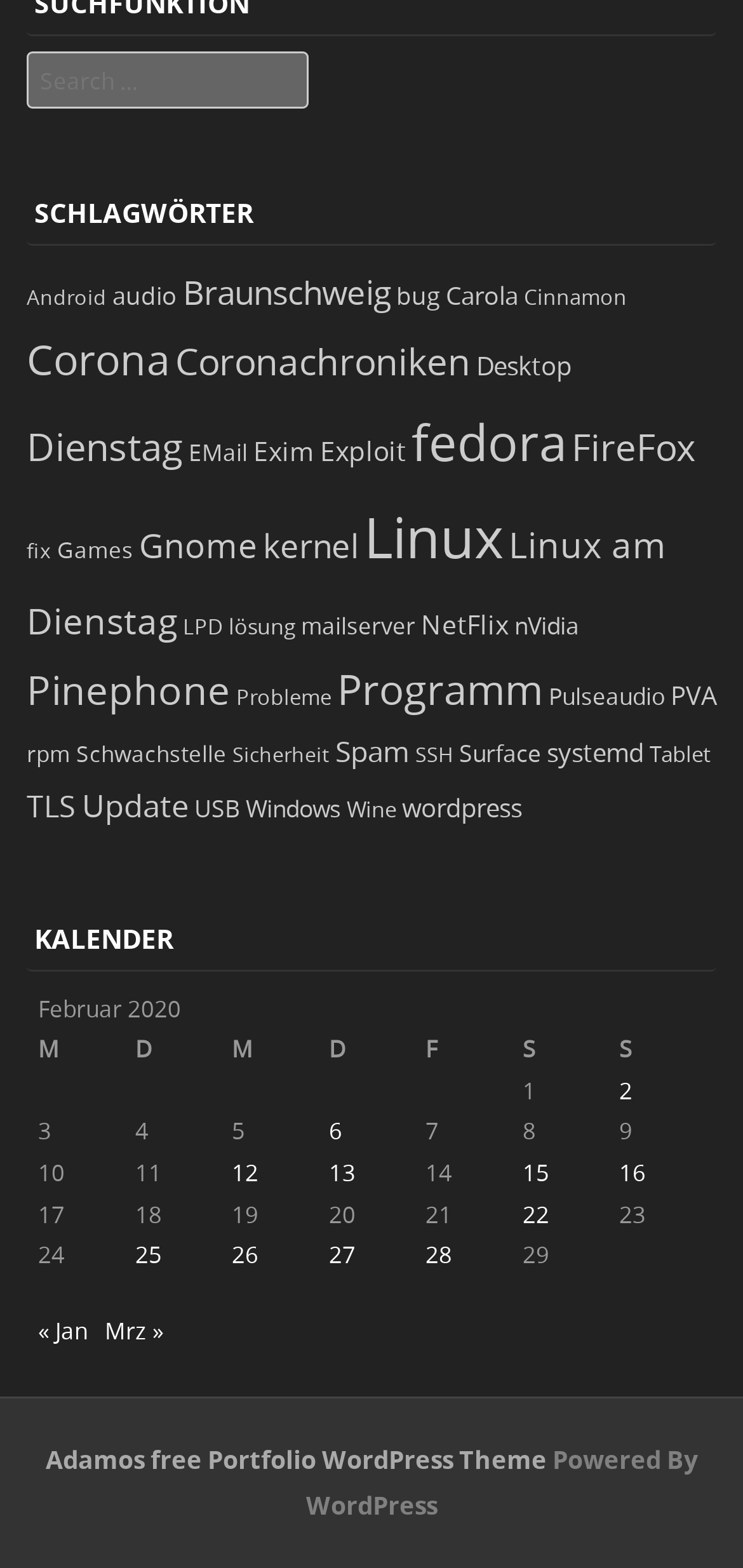Predict the bounding box of the UI element based on the description: "« Jan". The coordinates should be four float numbers between 0 and 1, formatted as [left, top, right, bottom].

[0.051, 0.838, 0.118, 0.858]